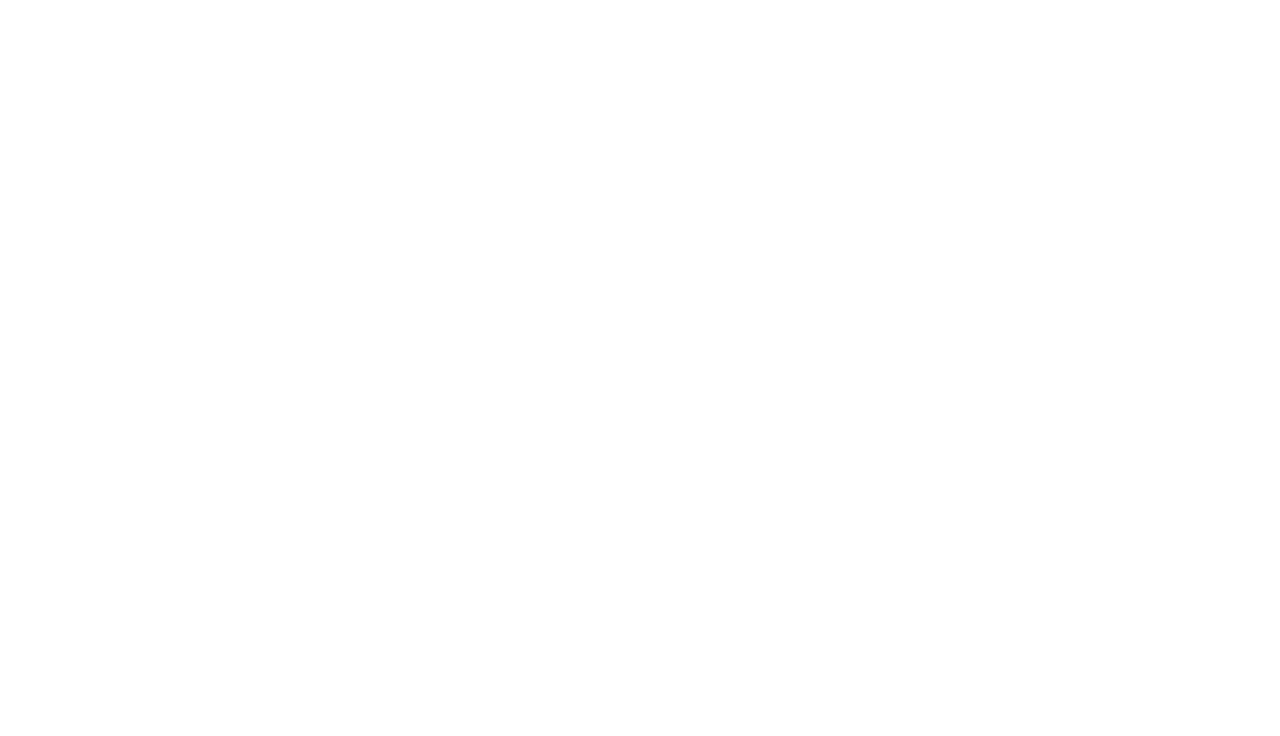Please identify the bounding box coordinates of the area I need to click to accomplish the following instruction: "View author information".

[0.42, 0.939, 0.462, 0.964]